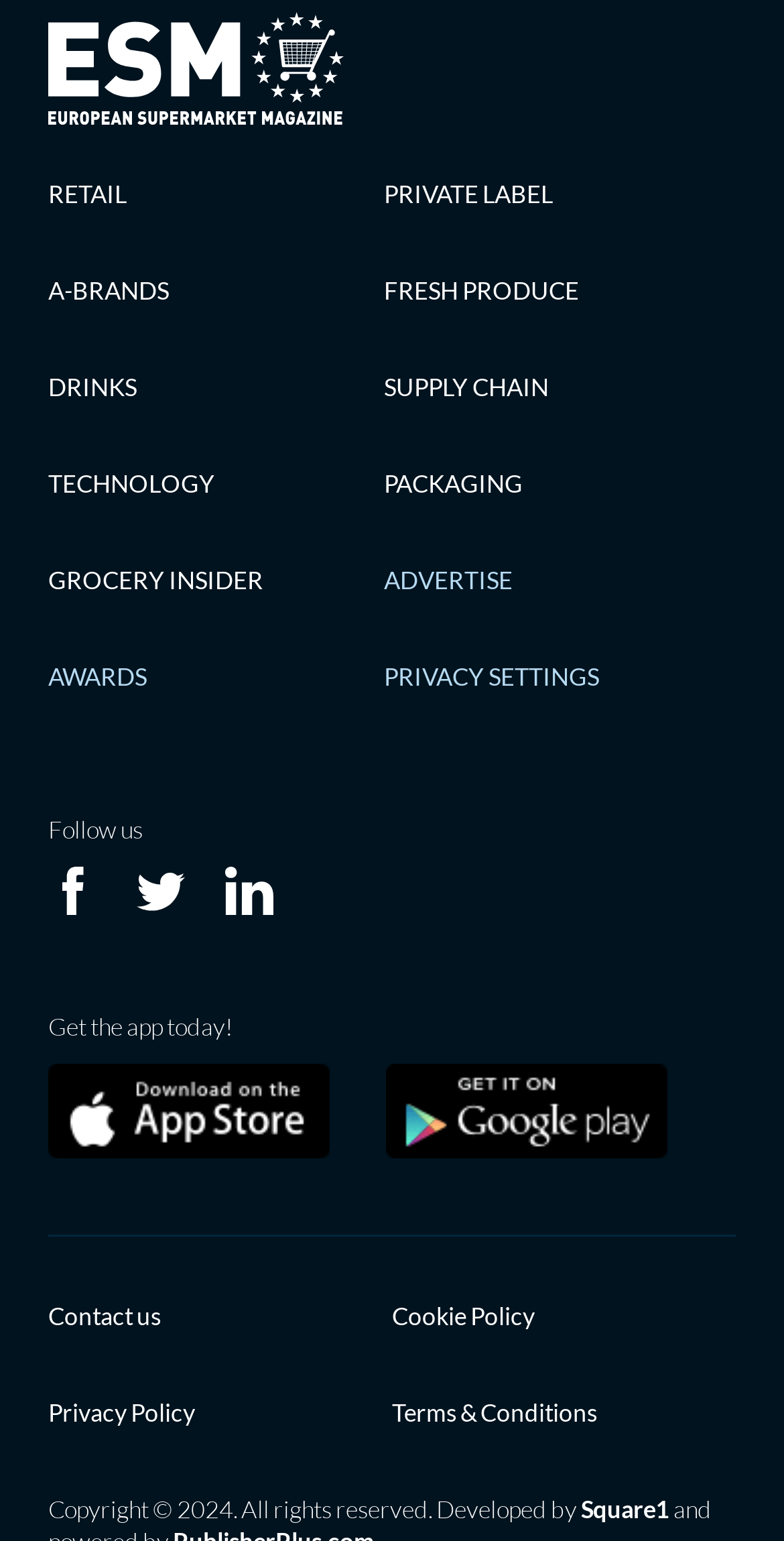Can you determine the bounding box coordinates of the area that needs to be clicked to fulfill the following instruction: "View Awards"?

[0.062, 0.43, 0.408, 0.451]